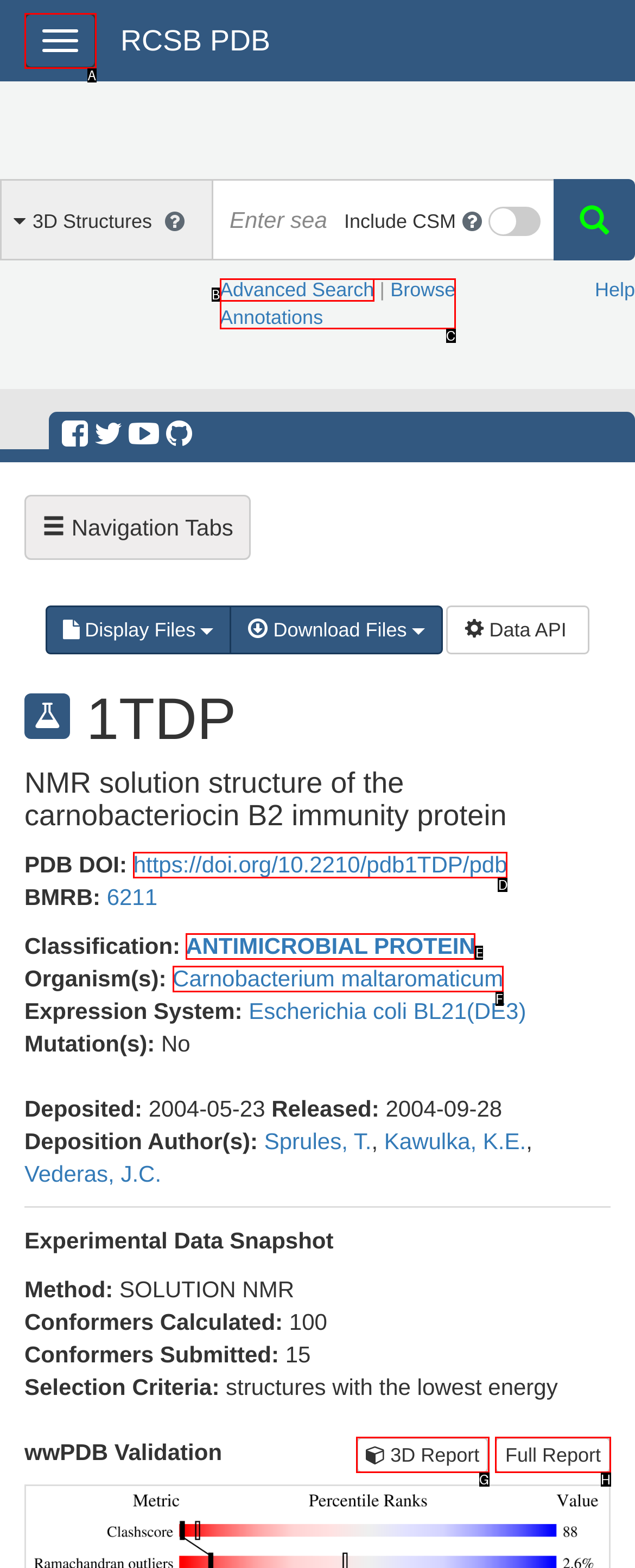Which HTML element among the options matches this description: https://doi.org/10.2210/pdb1TDP/pdb? Answer with the letter representing your choice.

D